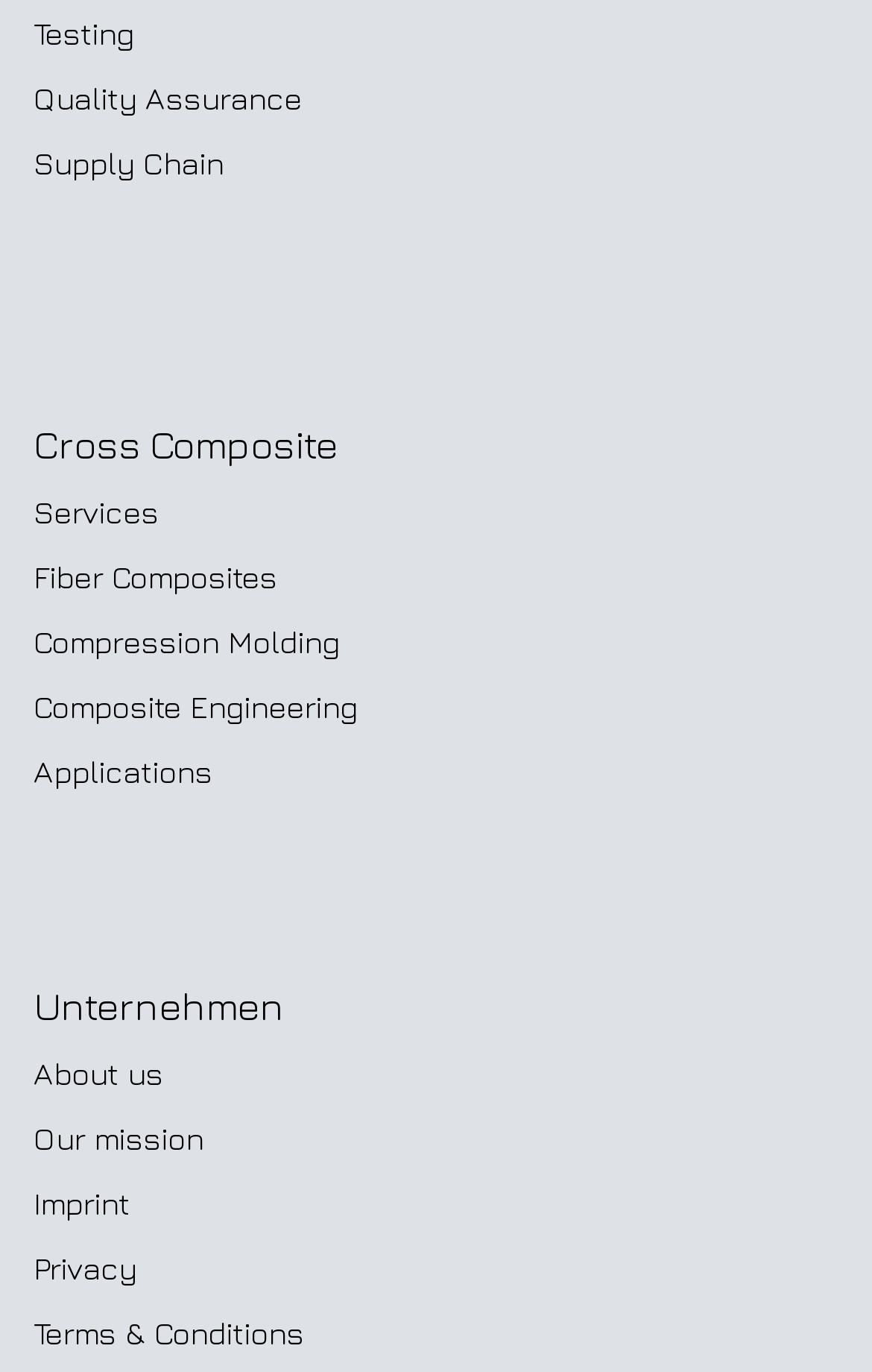Can you specify the bounding box coordinates of the area that needs to be clicked to fulfill the following instruction: "Click on Testing"?

[0.038, 0.01, 0.154, 0.038]